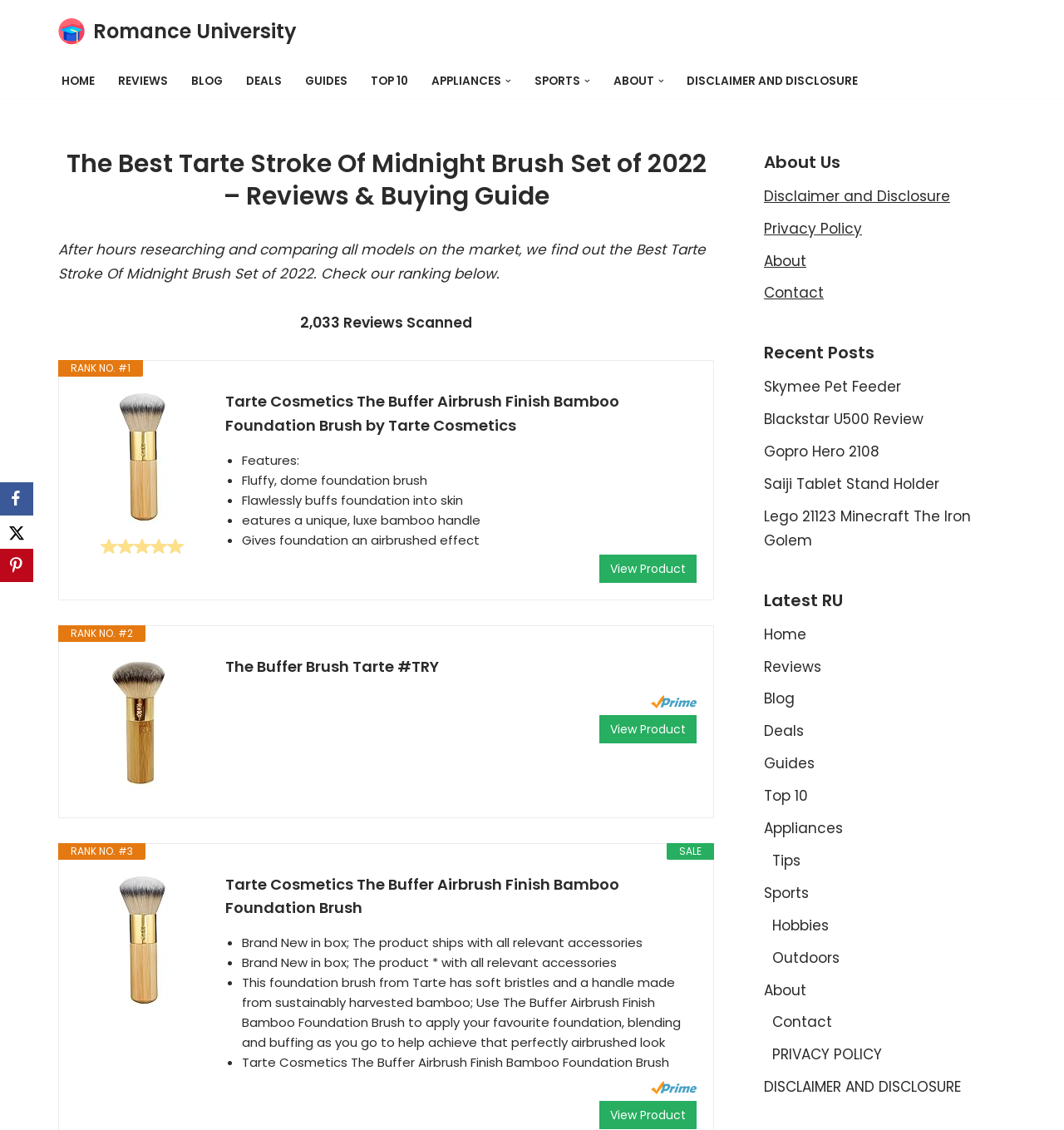Pinpoint the bounding box coordinates of the element that must be clicked to accomplish the following instruction: "Check the 'Disclaimer and Disclosure'". The coordinates should be in the format of four float numbers between 0 and 1, i.e., [left, top, right, bottom].

[0.646, 0.062, 0.807, 0.081]